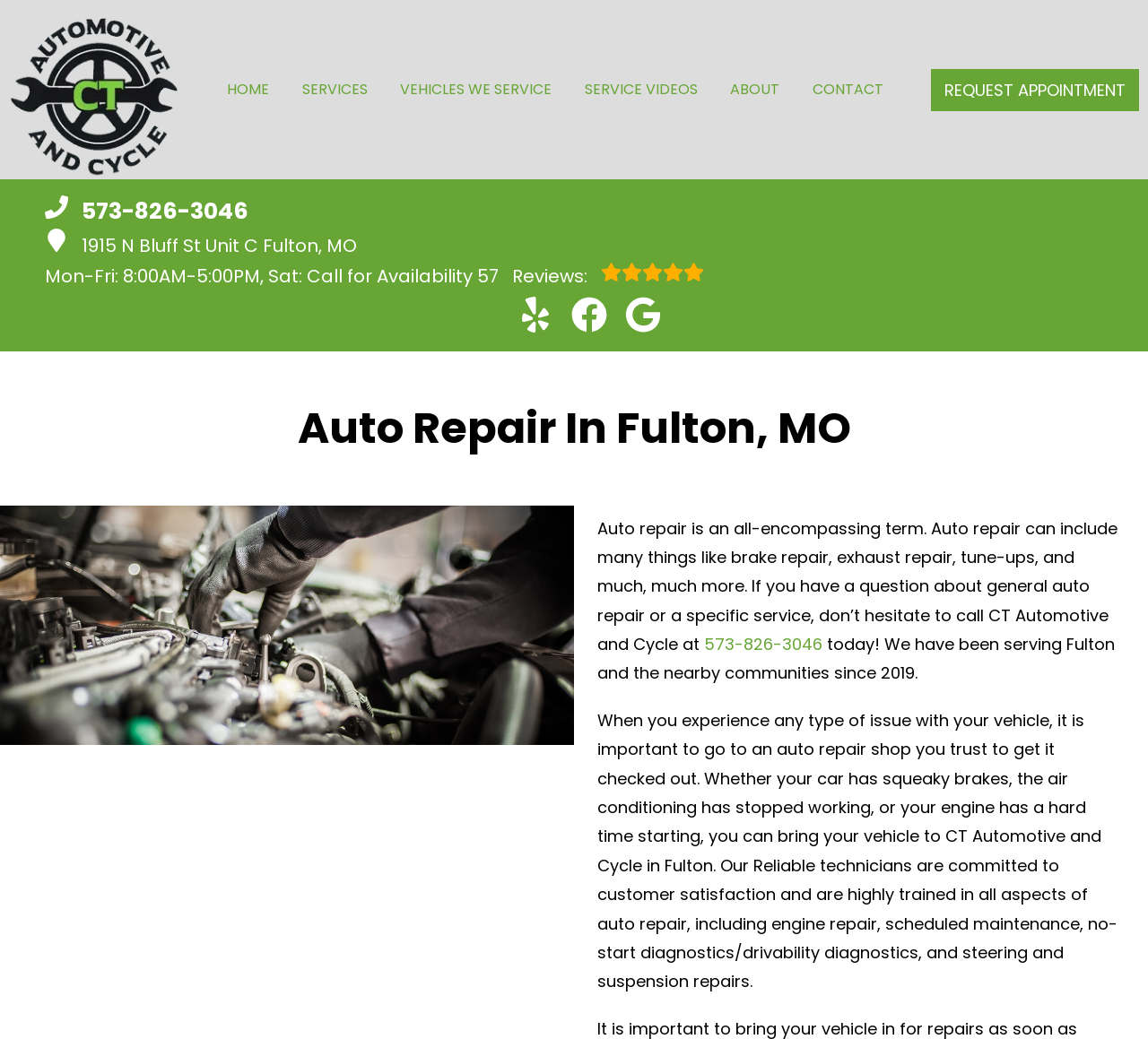Provide the bounding box coordinates of the section that needs to be clicked to accomplish the following instruction: "Check reviews."

[0.416, 0.25, 0.613, 0.282]